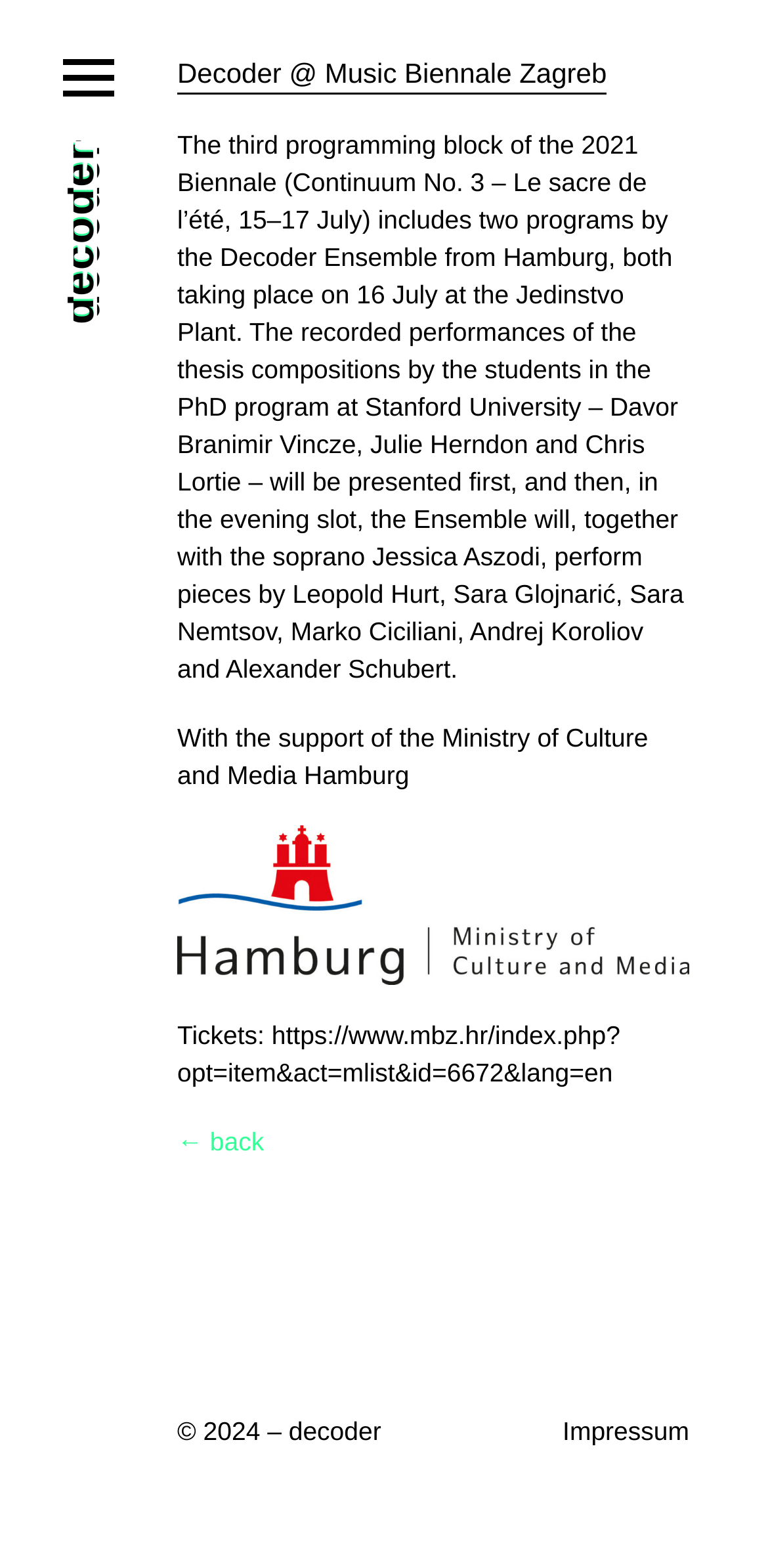Who is the soprano performing with the Decoder Ensemble?
Please provide a comprehensive answer to the question based on the webpage screenshot.

The soprano performing with the Decoder Ensemble can be inferred from the text 'the Ensemble will, together with the soprano Jessica Aszodi, perform pieces...' which mentions Jessica Aszodi as the soprano.